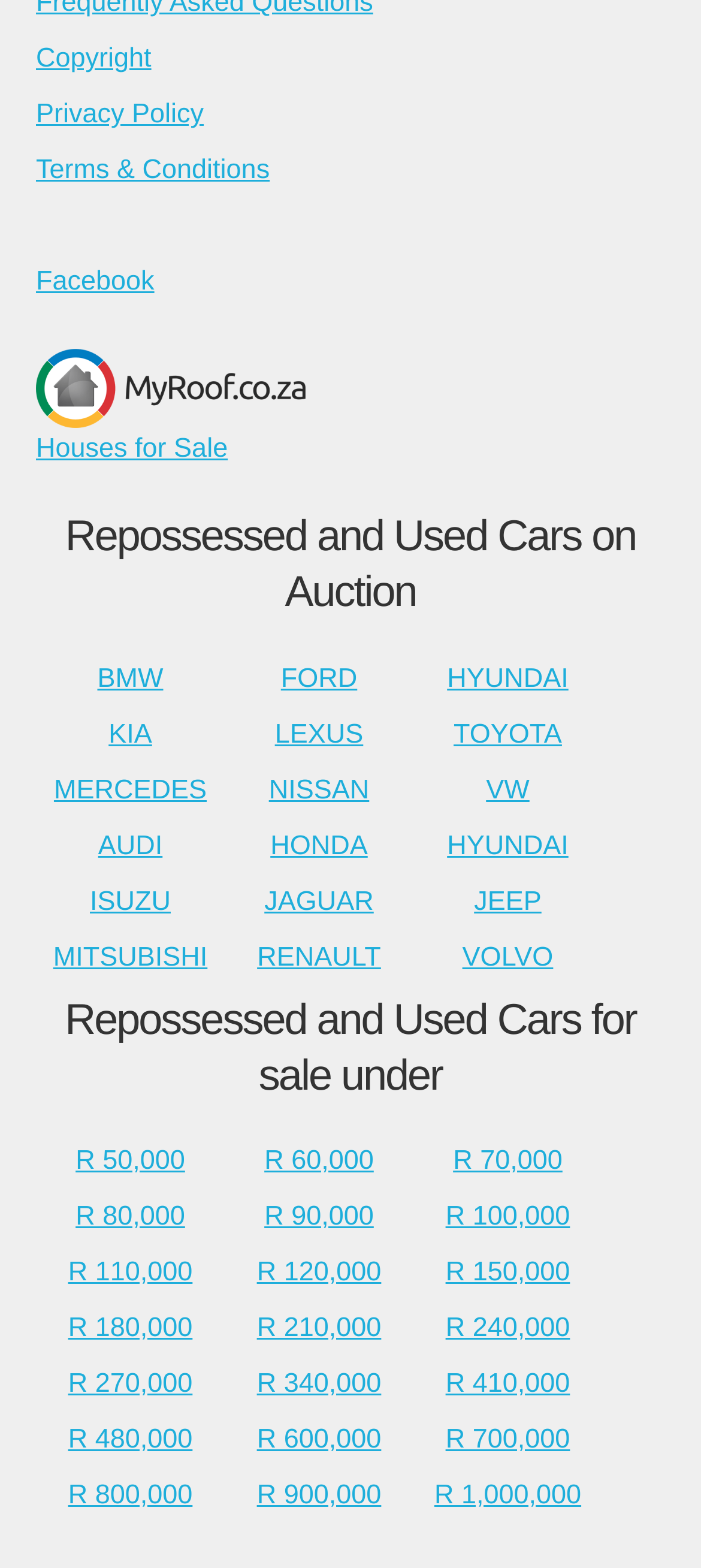What is the theme of the webpage's color scheme?
Based on the screenshot, provide your answer in one word or phrase.

Blue and white